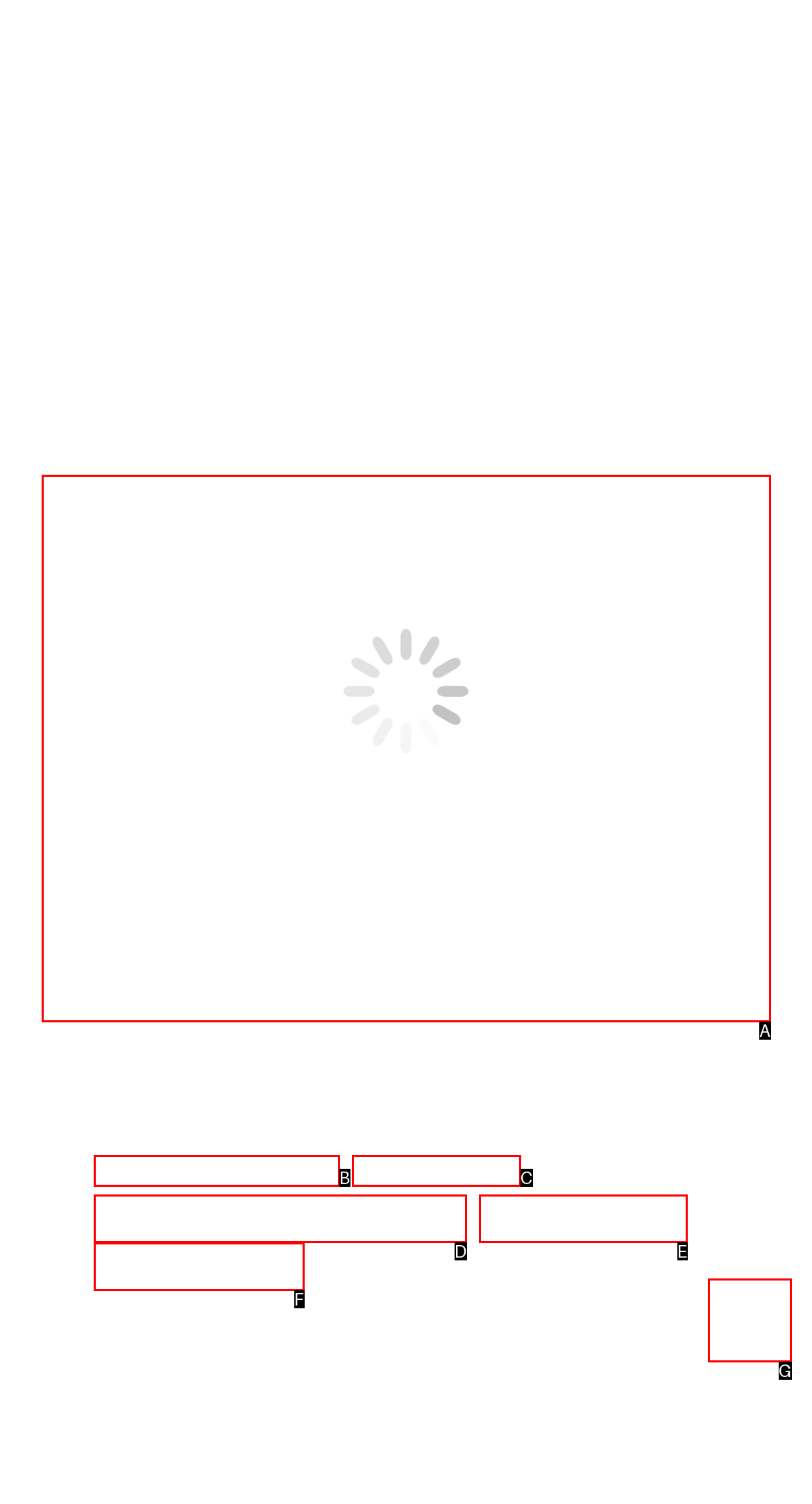Choose the option that best matches the element: By gourmetwithblakely_Admin
Respond with the letter of the correct option.

D